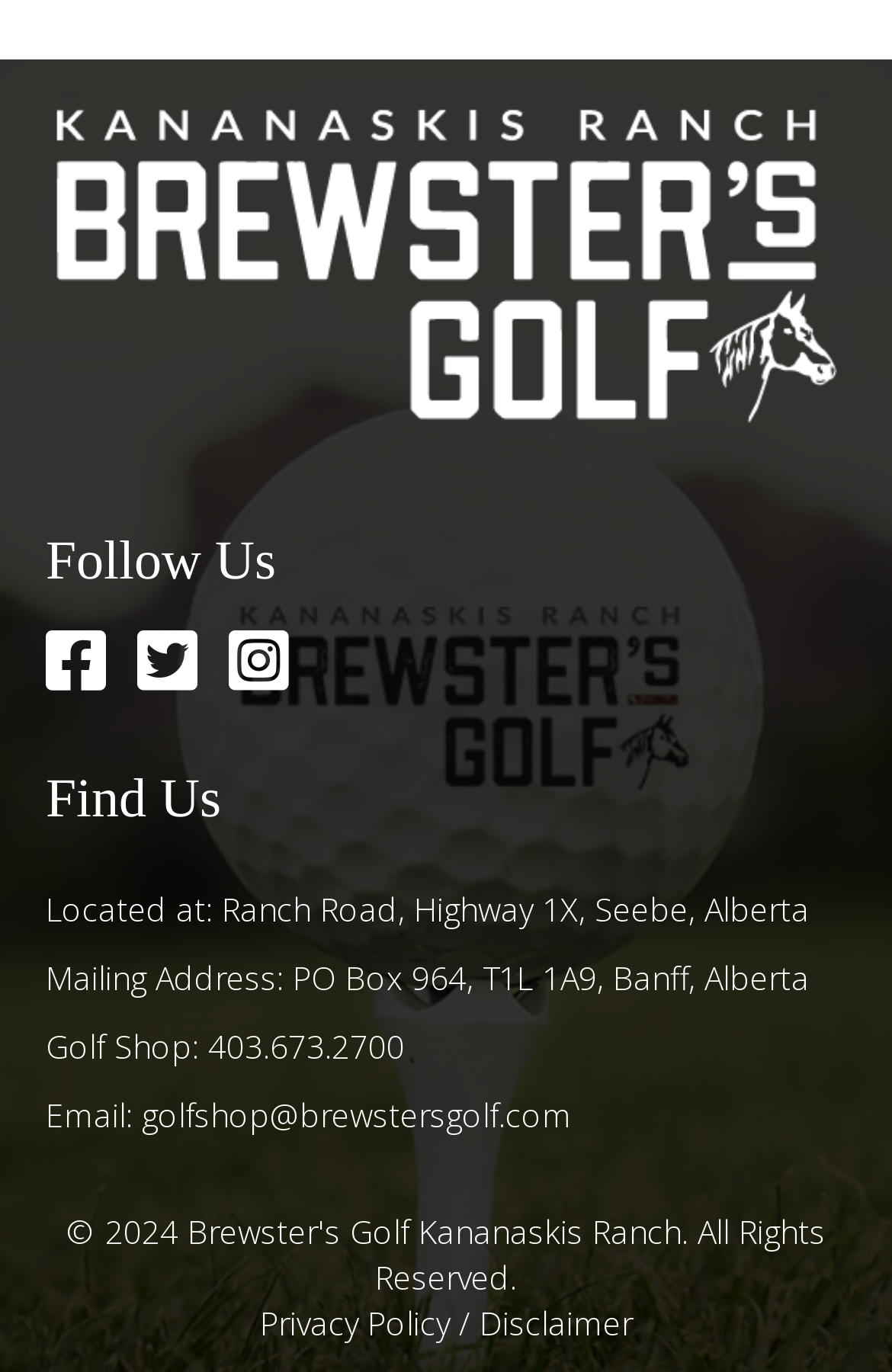What are the two links at the bottom of the page?
Can you provide a detailed and comprehensive answer to the question?

The two links can be found at the bottom of the page, with the text 'Privacy Policy' and 'Disclaimer' respectively.